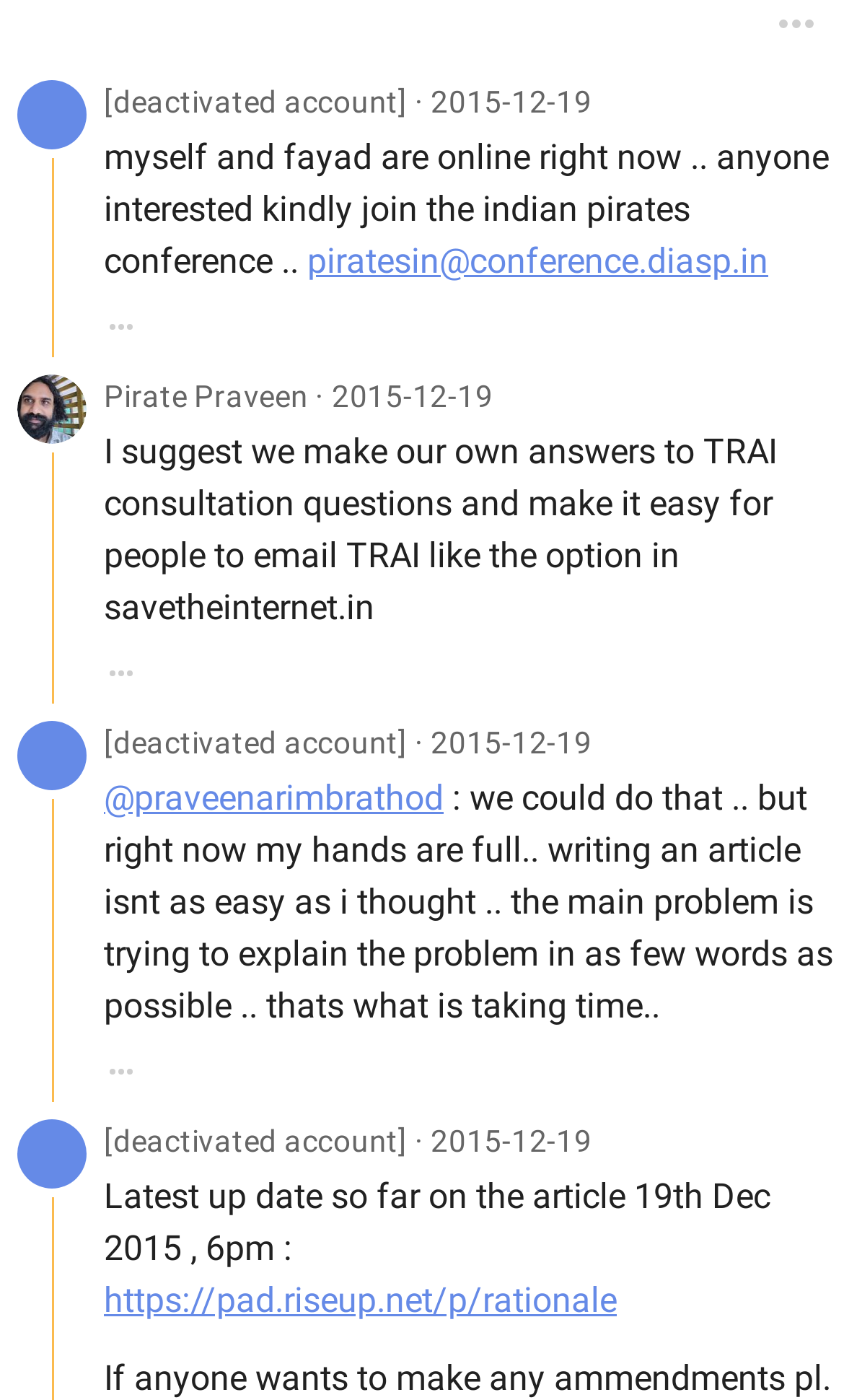Utilize the details in the image to give a detailed response to the question: What is the date of the latest message?

I looked at the dates associated with each message and found that the latest date is 2015-12-19, which appears multiple times on the webpage.